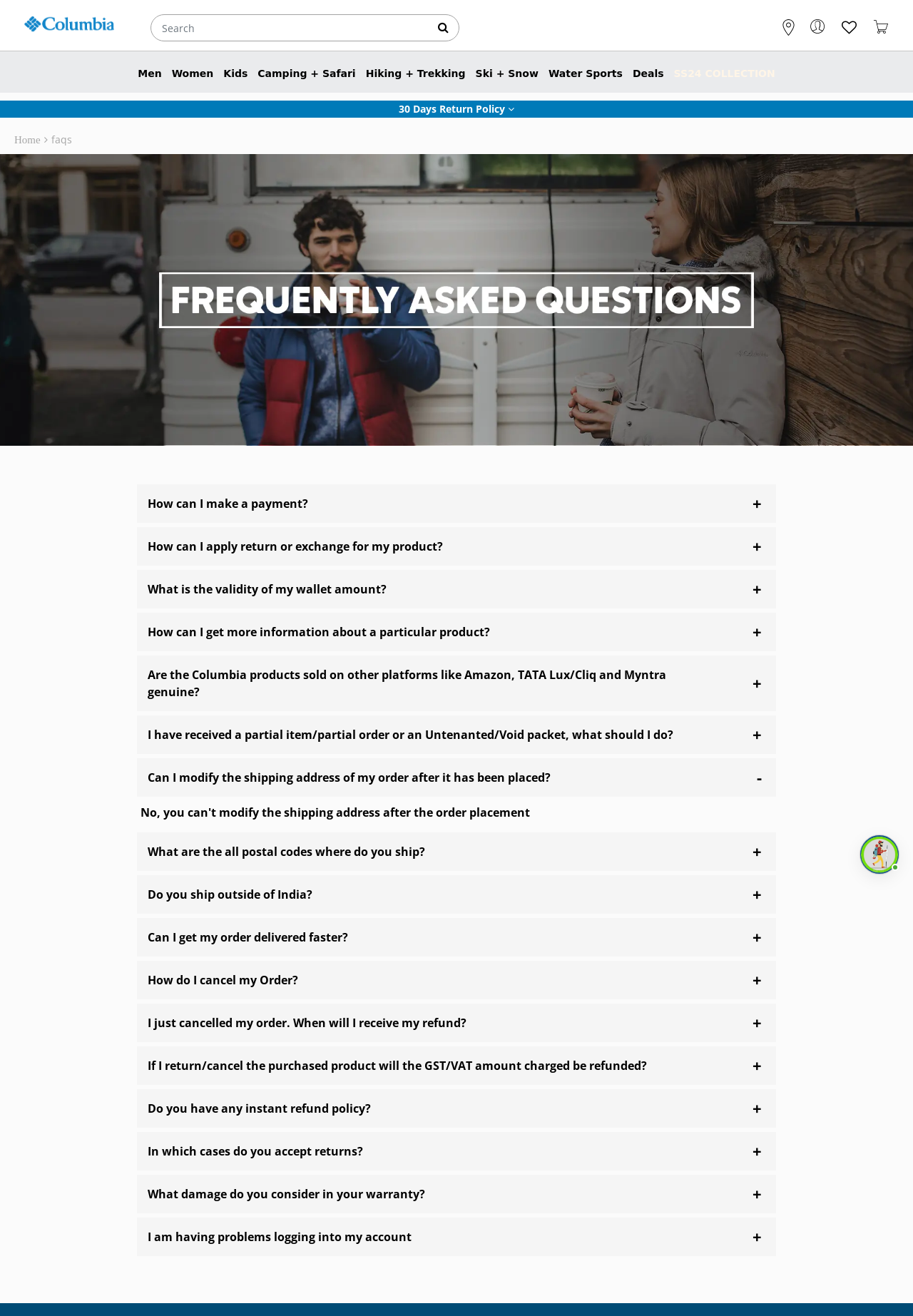Return the bounding box coordinates of the UI element that corresponds to this description: "faqs". The coordinates must be given as four float numbers in the range of 0 and 1, [left, top, right, bottom].

[0.056, 0.101, 0.079, 0.111]